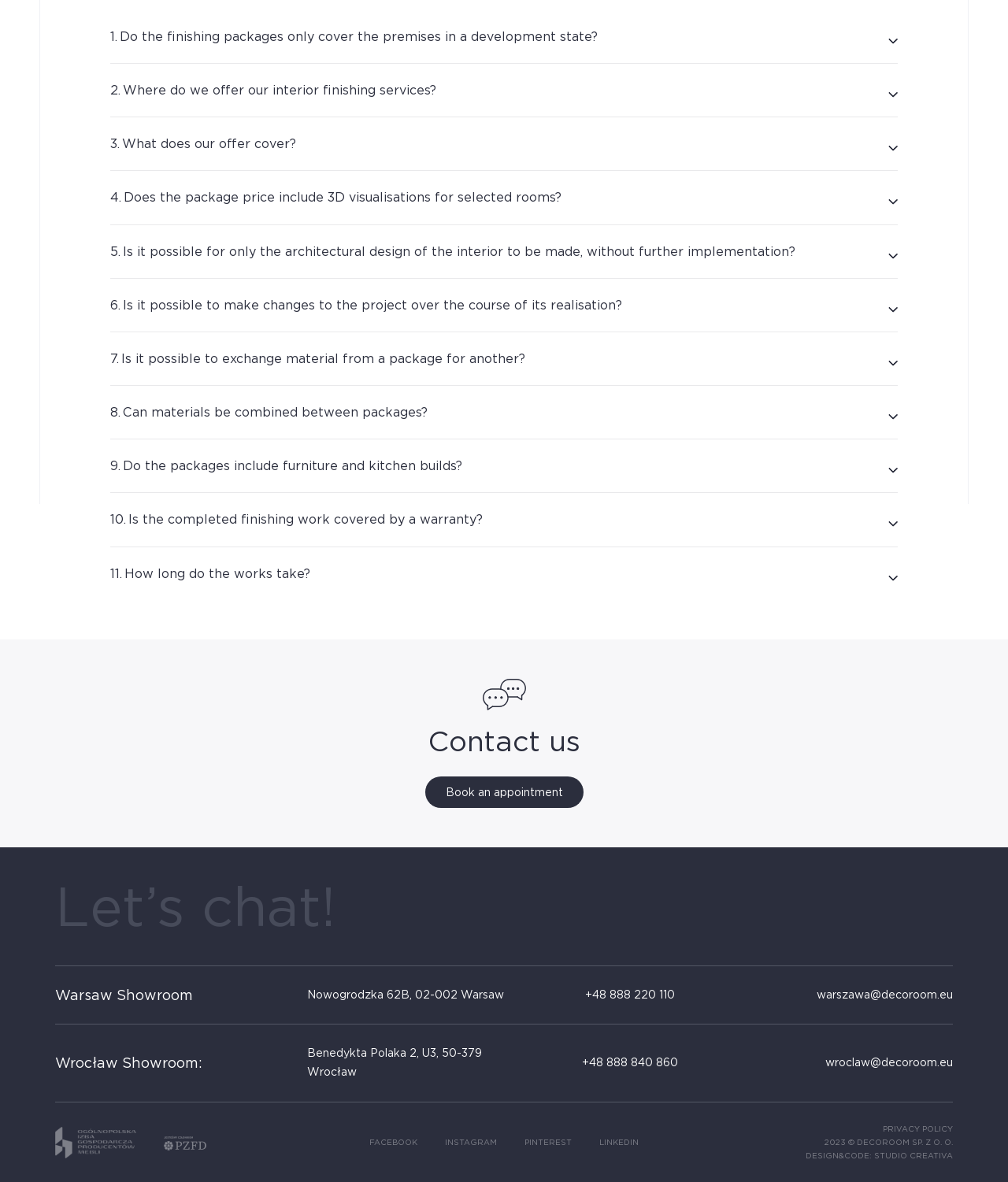Identify and provide the bounding box for the element described by: "+48 888 840 860".

[0.577, 0.894, 0.673, 0.904]